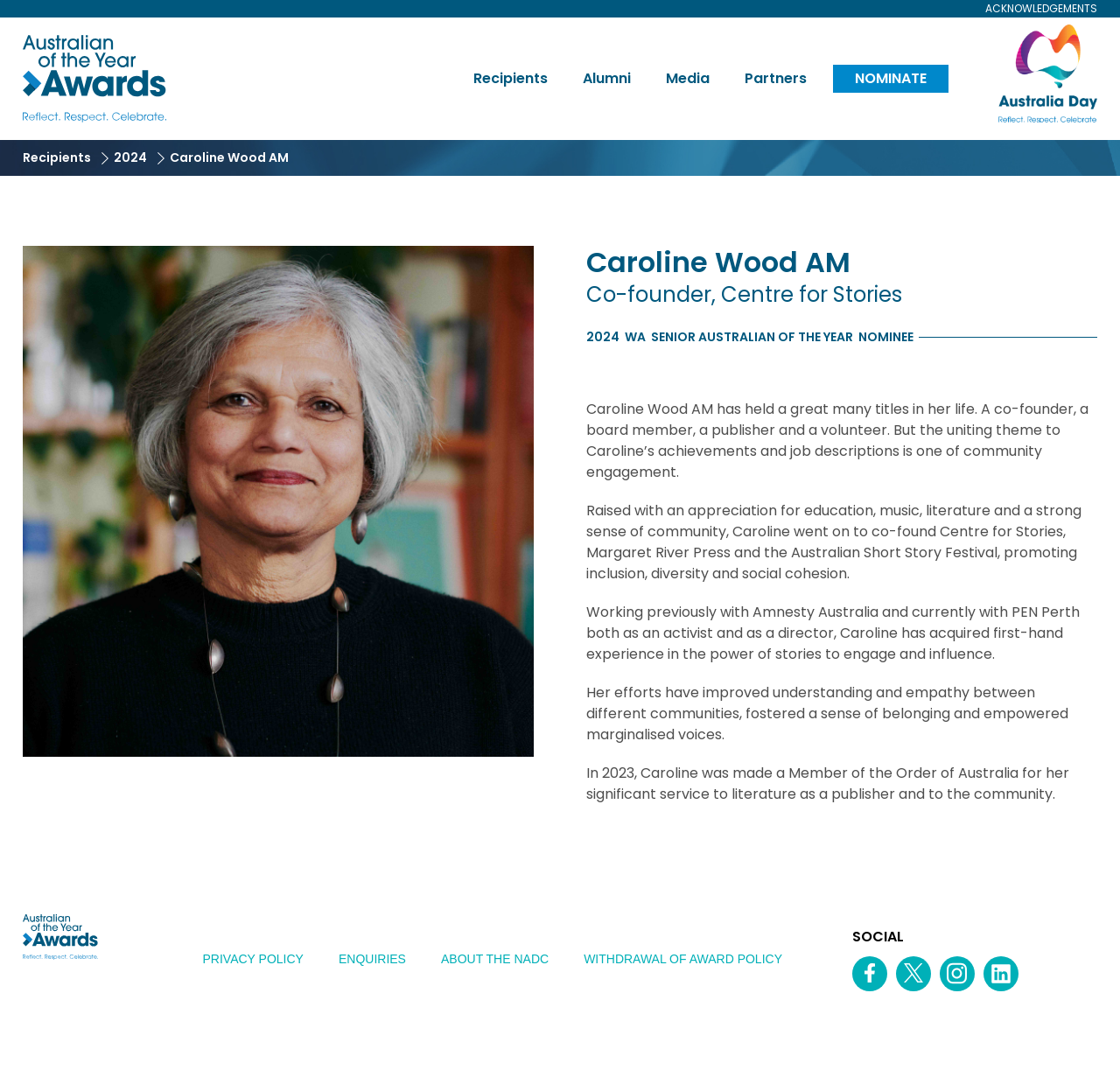Using the element description: "About the NADC", determine the bounding box coordinates. The coordinates should be in the format [left, top, right, bottom], with values between 0 and 1.

[0.378, 0.872, 0.506, 0.885]